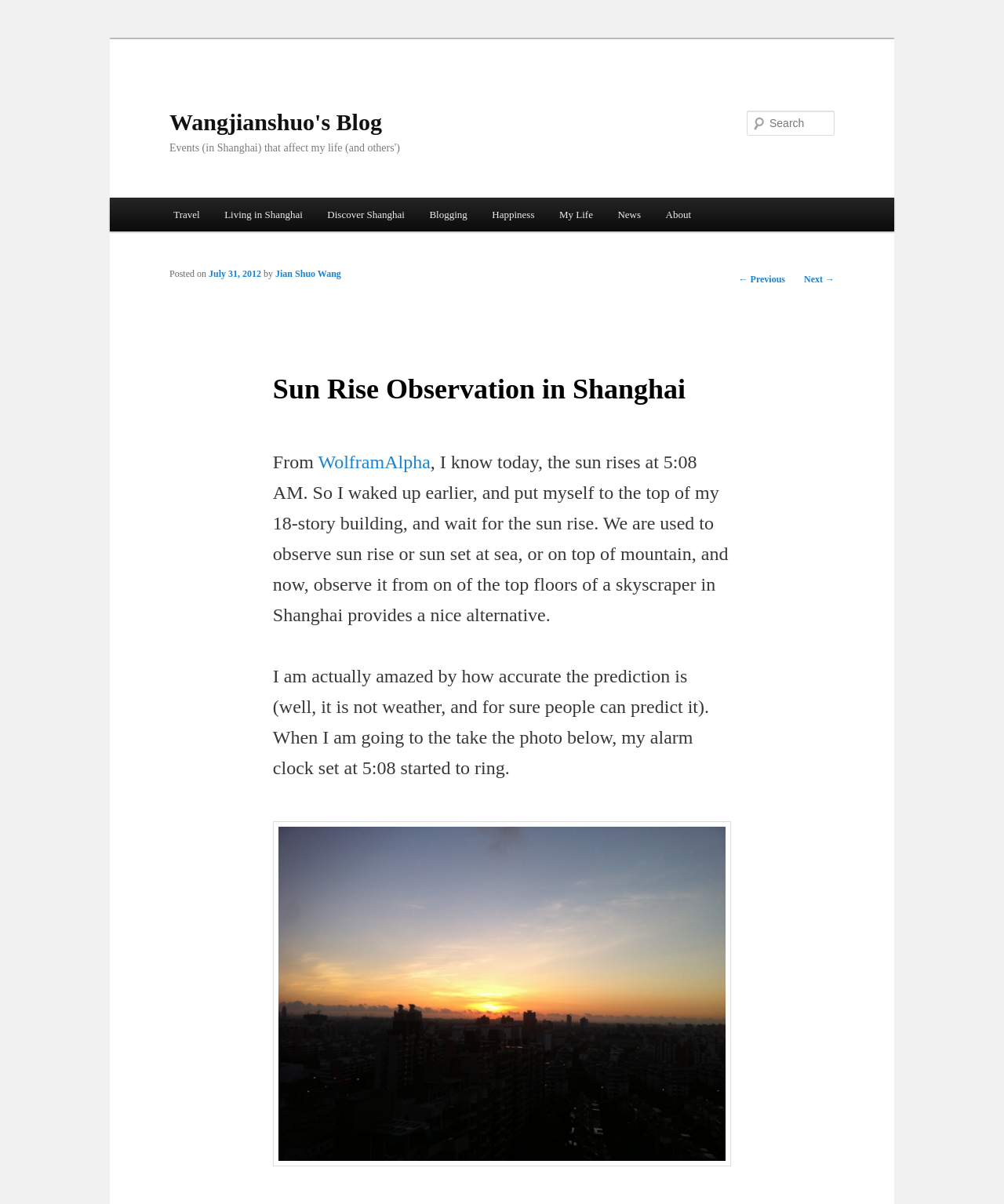What is the author observing in the article?
Refer to the image and answer the question using a single word or phrase.

Sunrise